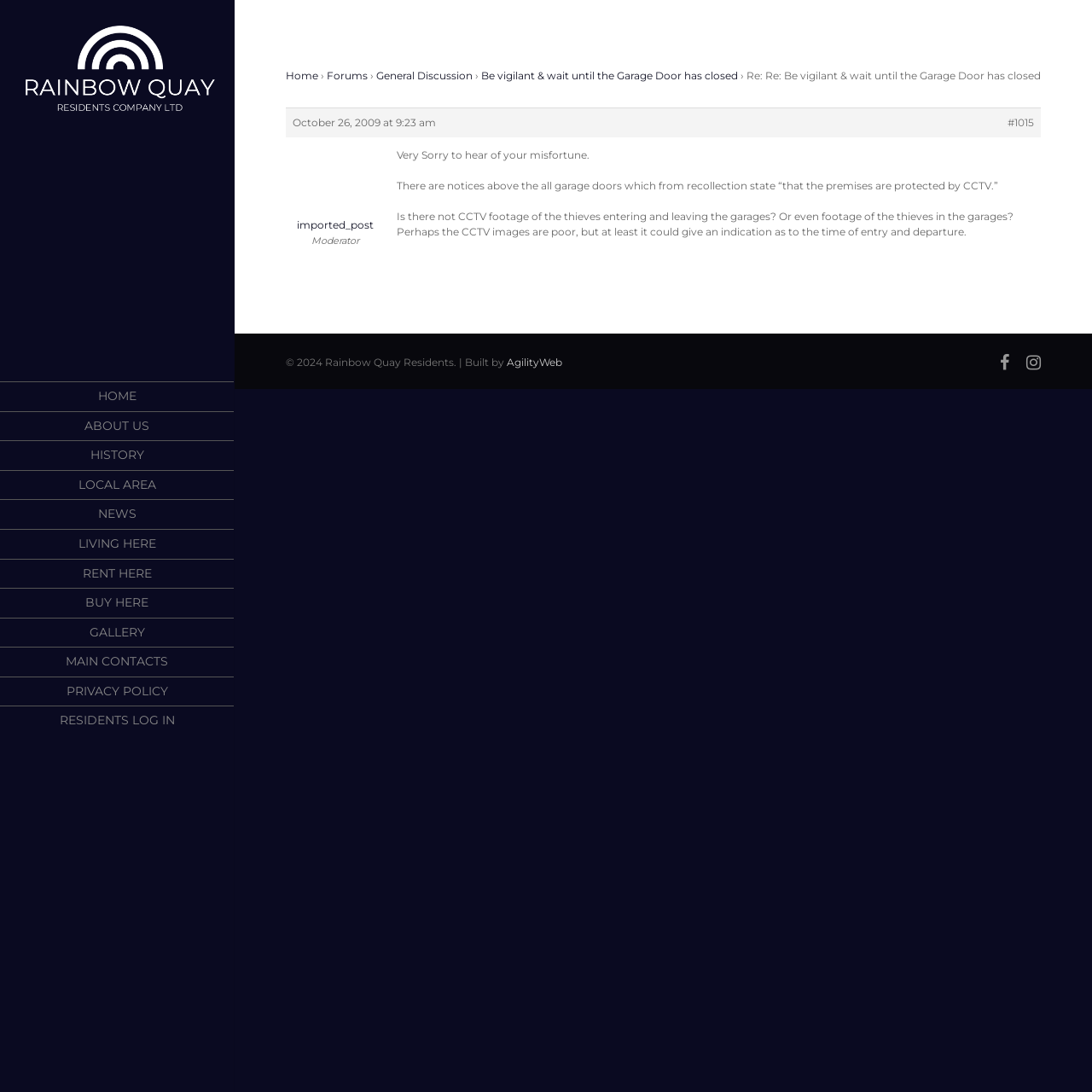Locate the bounding box coordinates of the area that needs to be clicked to fulfill the following instruction: "View the GALLERY". The coordinates should be in the format of four float numbers between 0 and 1, namely [left, top, right, bottom].

[0.082, 0.566, 0.132, 0.592]